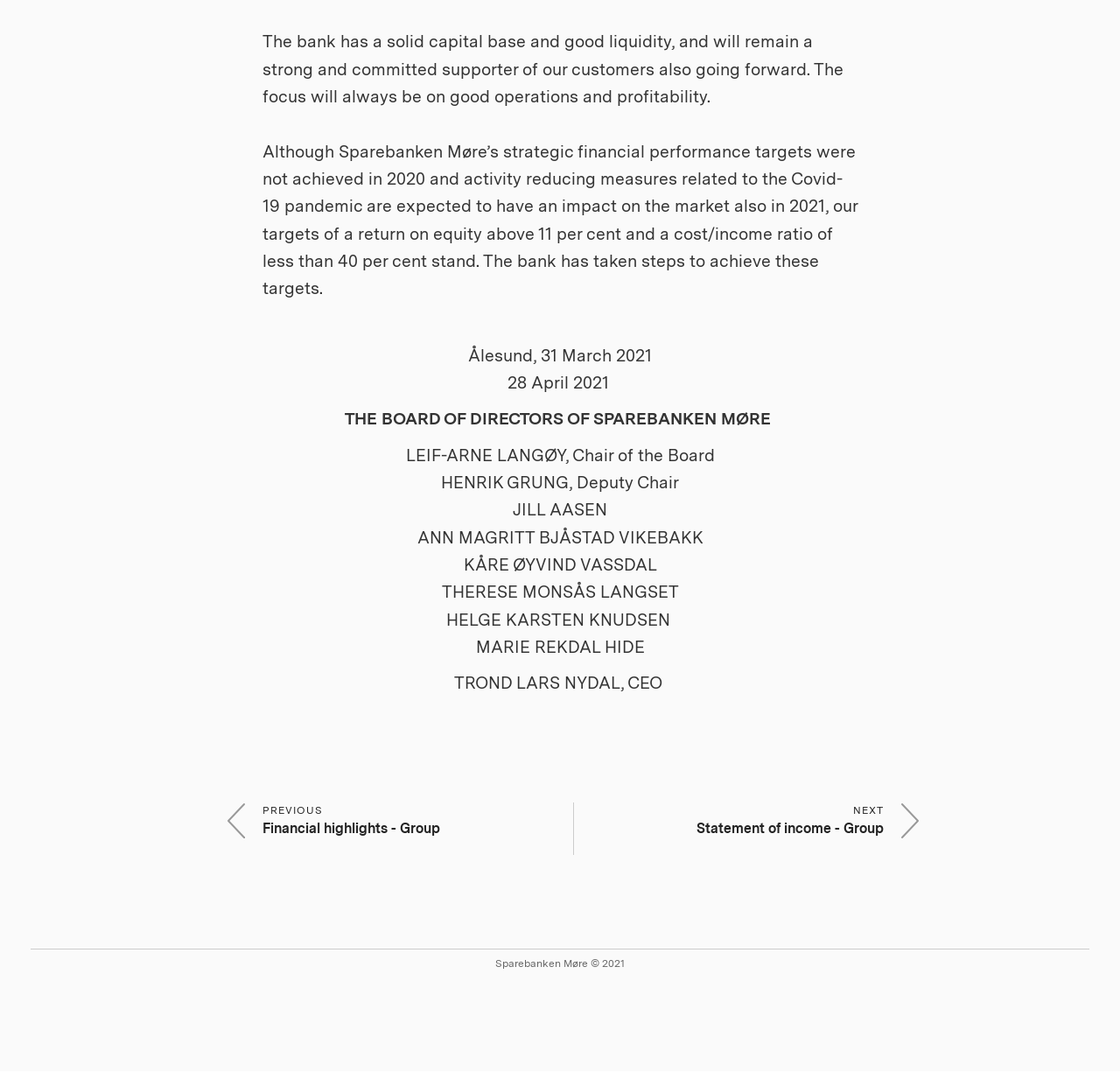Please analyze the image and provide a thorough answer to the question:
Who is the CEO of Sparebanken Møre?

The answer can be found in the list of board members and executives at the bottom of the webpage, where TROND LARS NYDAL is listed as the CEO.